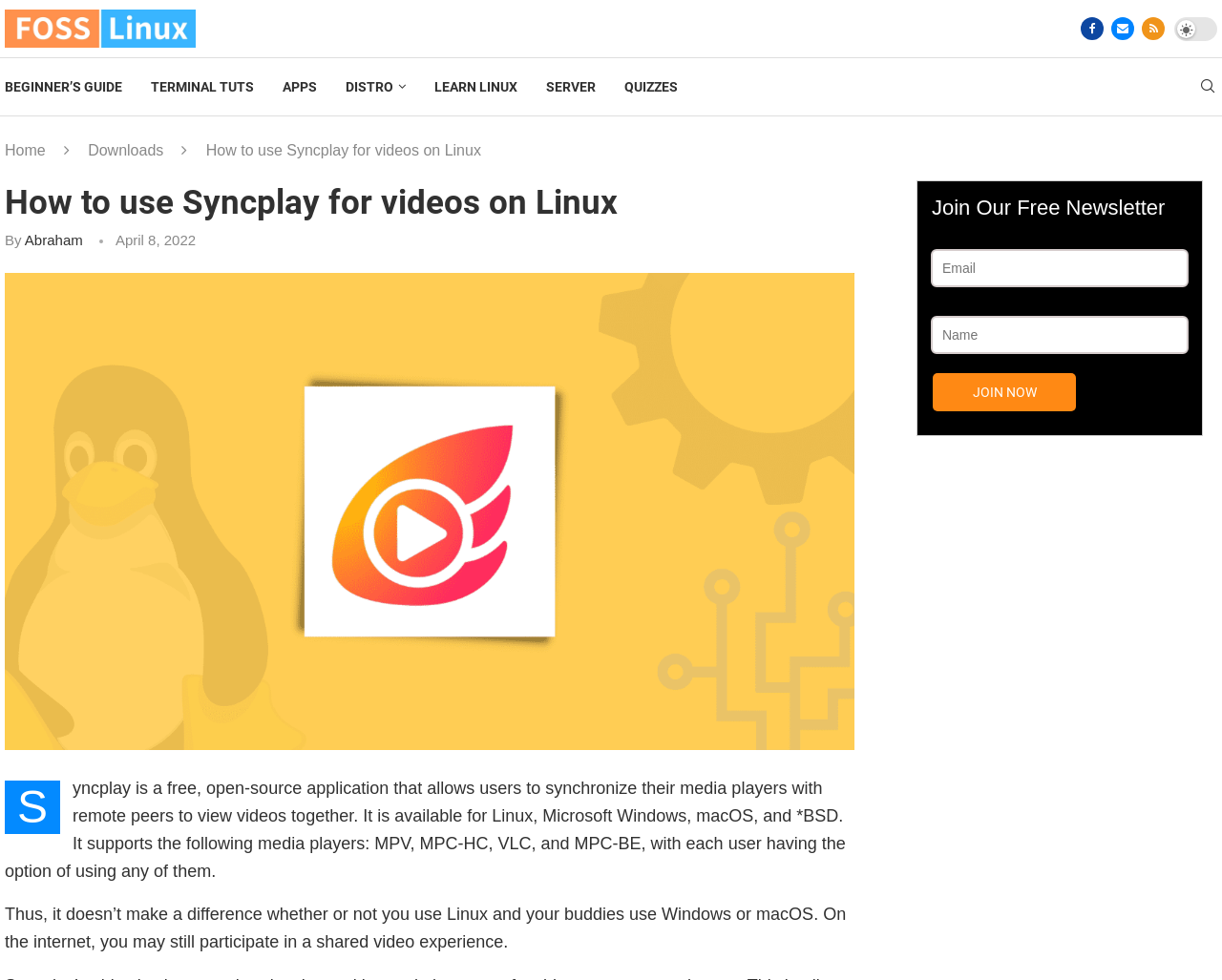Kindly determine the bounding box coordinates for the clickable area to achieve the given instruction: "Enter your email address".

[0.762, 0.255, 0.973, 0.293]